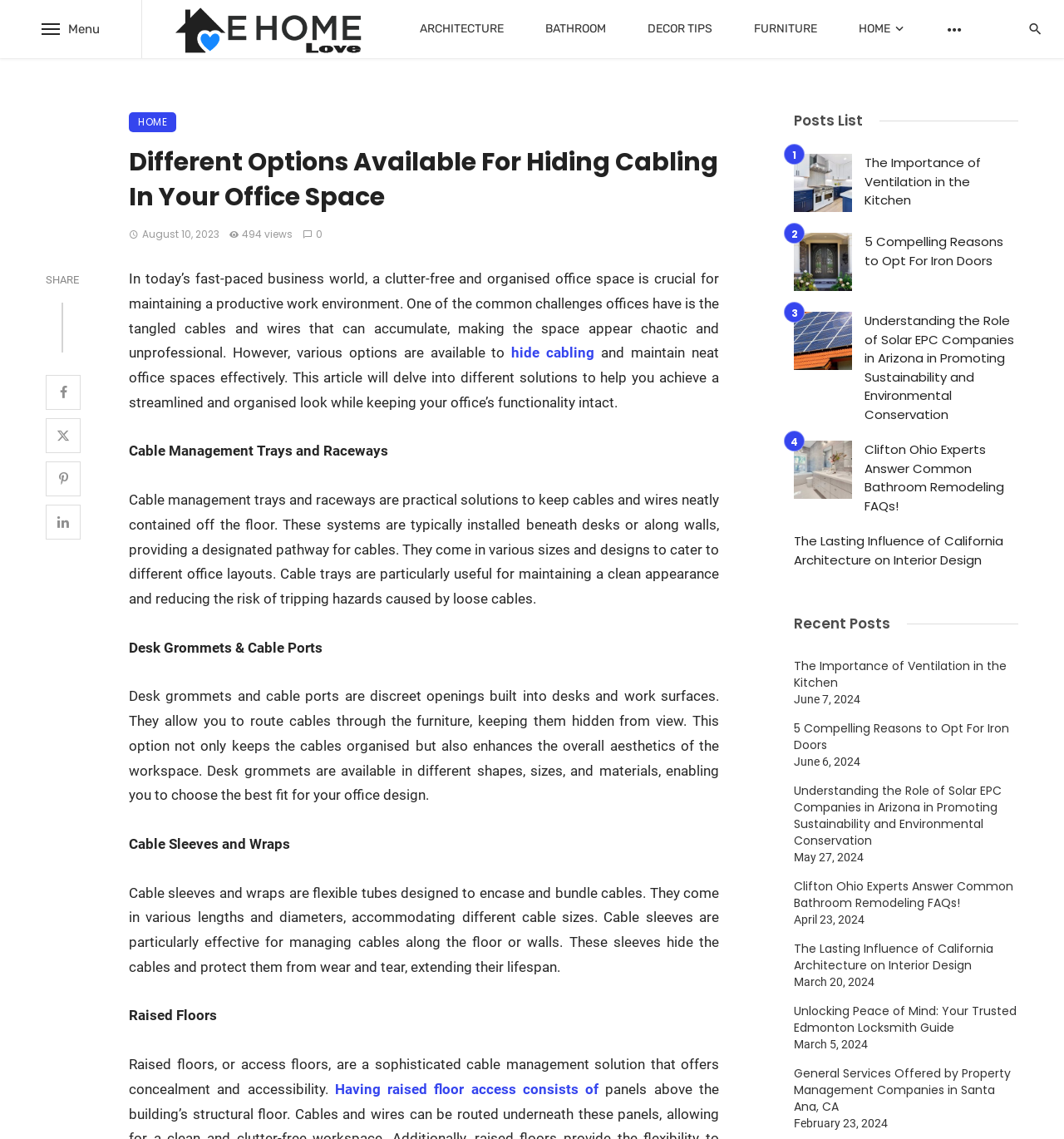Locate the UI element described by title="Share on Twitter" and provide its bounding box coordinates. Use the format (top-left x, top-left y, bottom-right x, bottom-right y) with all values as floating point numbers between 0 and 1.

[0.043, 0.367, 0.076, 0.398]